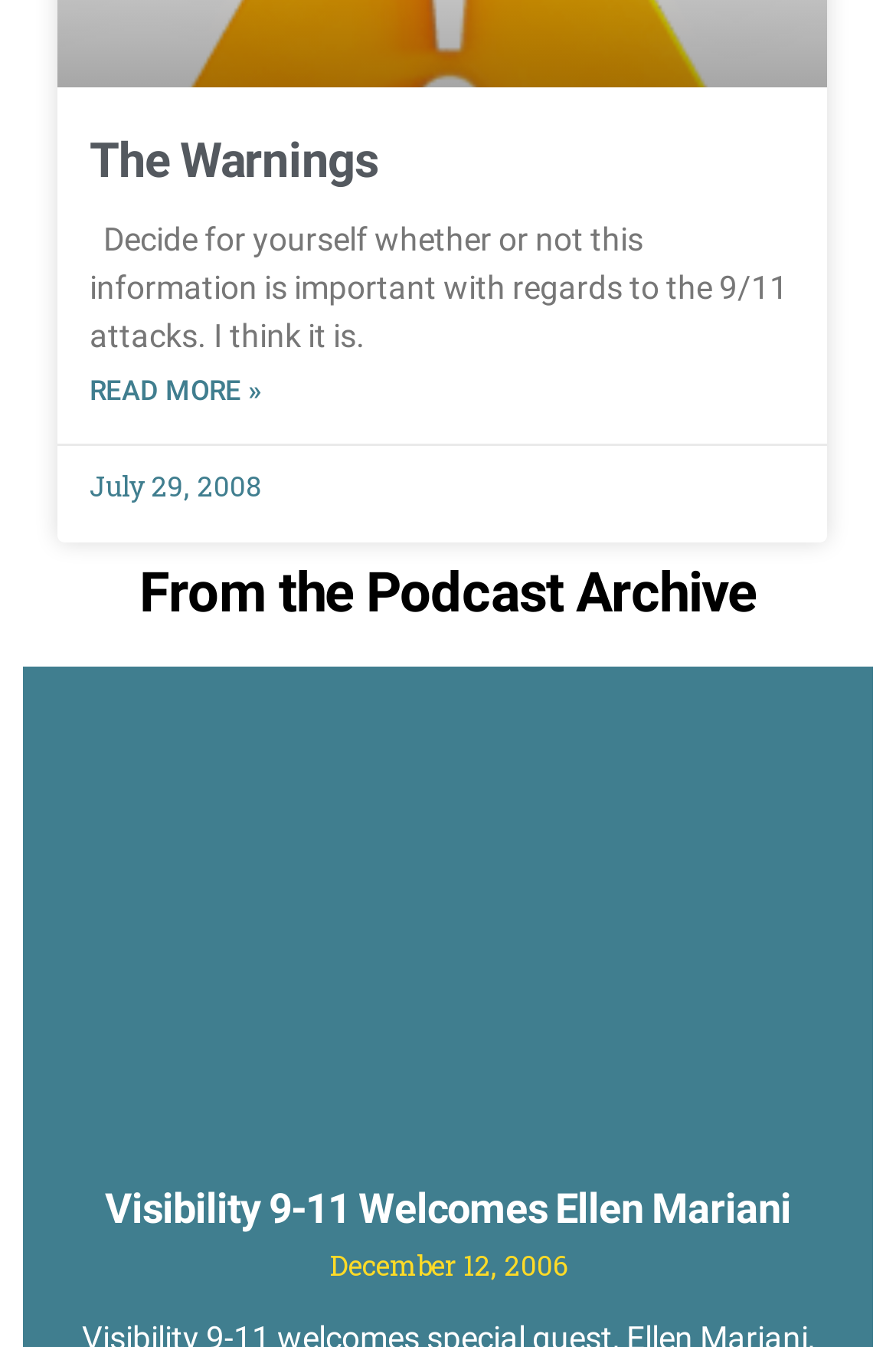Respond to the question below with a single word or phrase:
What is the title of the first article?

The Warnings